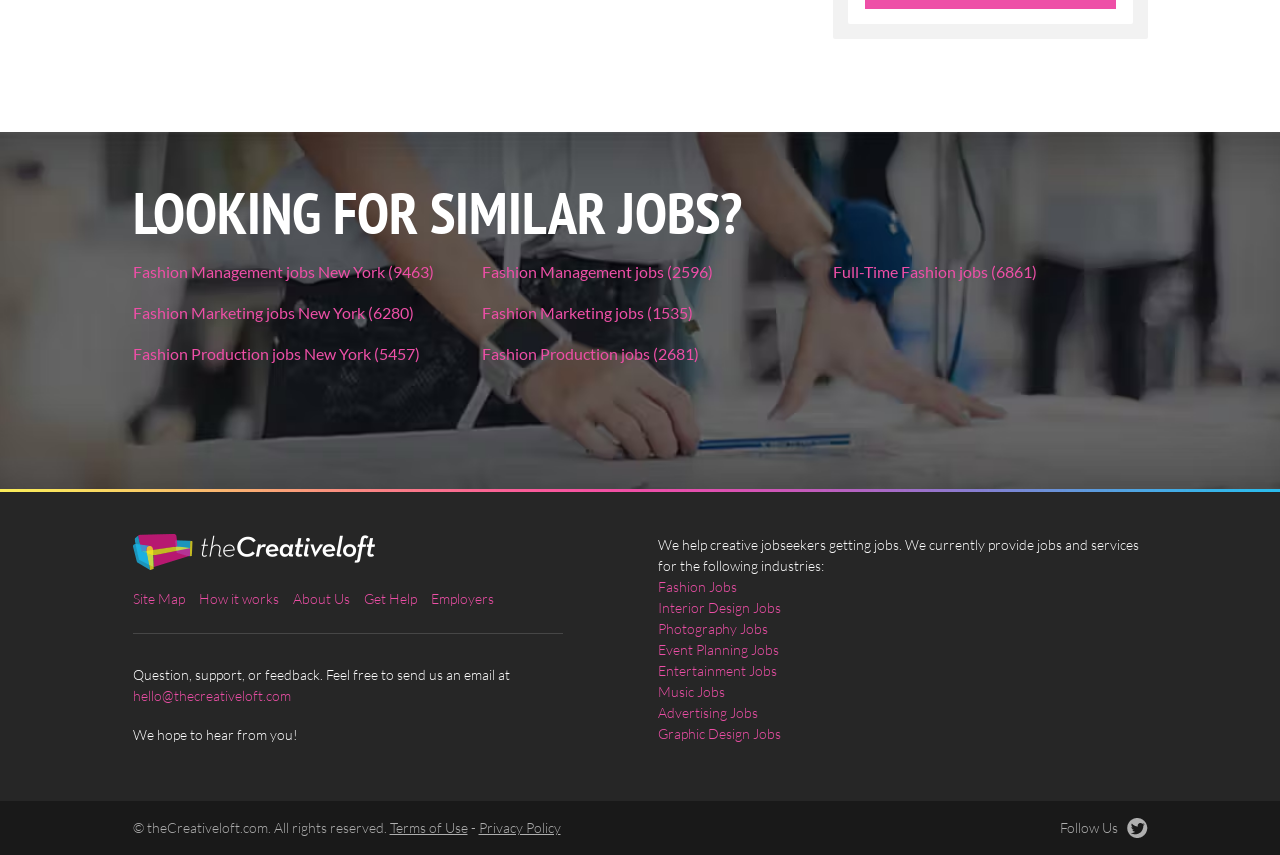Show the bounding box coordinates for the HTML element described as: "Full-Time Fashion jobs (6861)".

[0.65, 0.307, 0.81, 0.331]